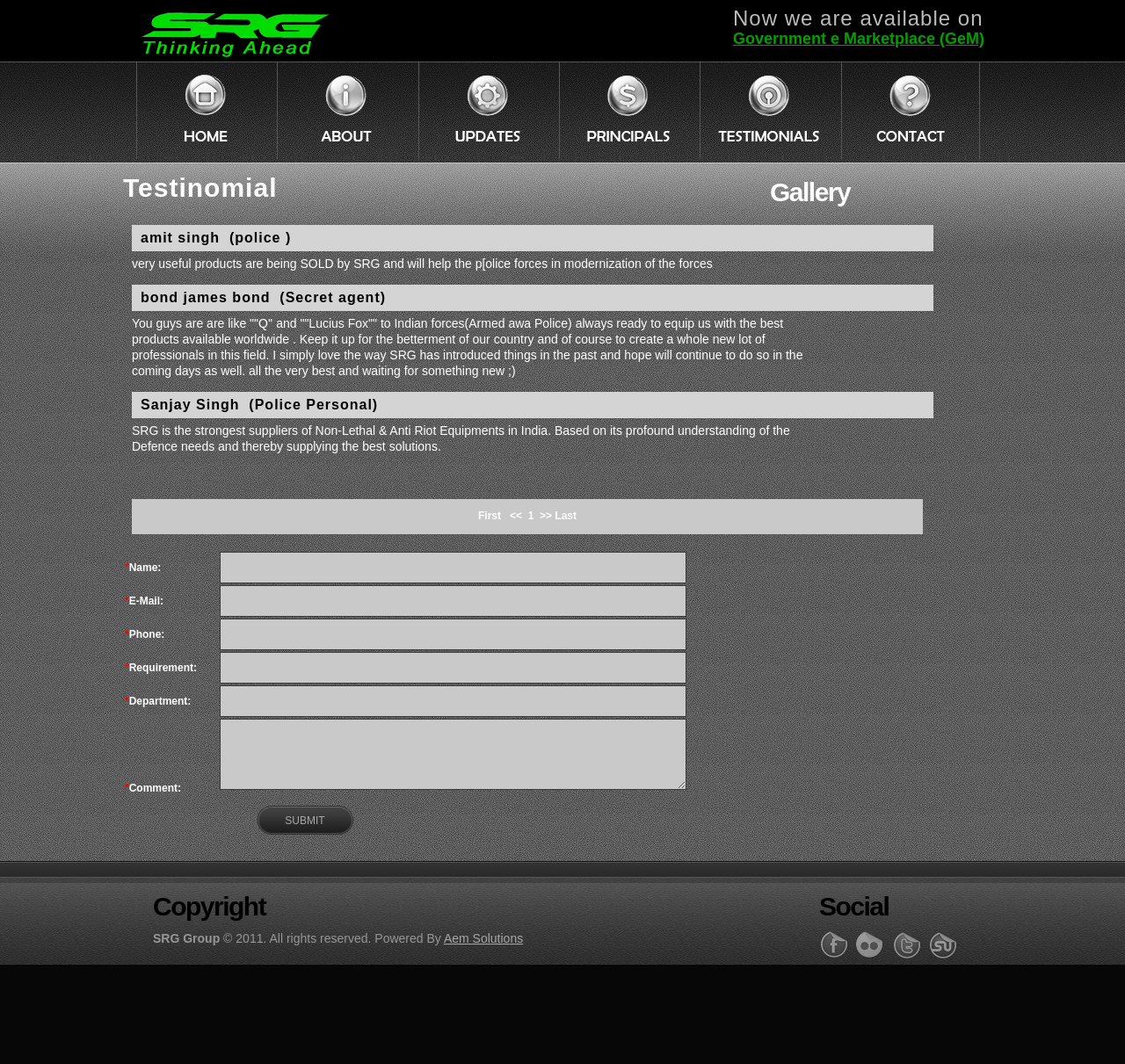Explain the features and main sections of the webpage comprehensively.

The webpage is titled "Security" and has a prominent link at the top left corner with an accompanying image. Below this, there is a heading that reads "Now we are available on" followed by a link to "Government e Marketplace (GeM)". 

To the left of this, there are six links arranged vertically, each with a small icon. Below these links, there is a heading that reads "Gallery" with a link to "Gallery" underneath. 

Adjacent to the "Gallery" heading is a section titled "Testinomial" which contains three testimonials from individuals, including a police officer and a secret agent, praising the products and services of SRG. 

Below the testimonials, there is a table with five rows, each containing a label and a text box. The labels are "Name:", "E-Mail:", "Phone:", "Requirement:", and "Department:". The text boxes are empty and do not have any default values. 

At the bottom of the page, there is a button labeled "SUBMIT" and a copyright notice that reads "SRG Group © 2011. All rights reserved. Powered By Aem Solutions". 

On the right side of the page, near the bottom, there is a heading that reads "Social" followed by four links to social media platforms, each represented by an icon.